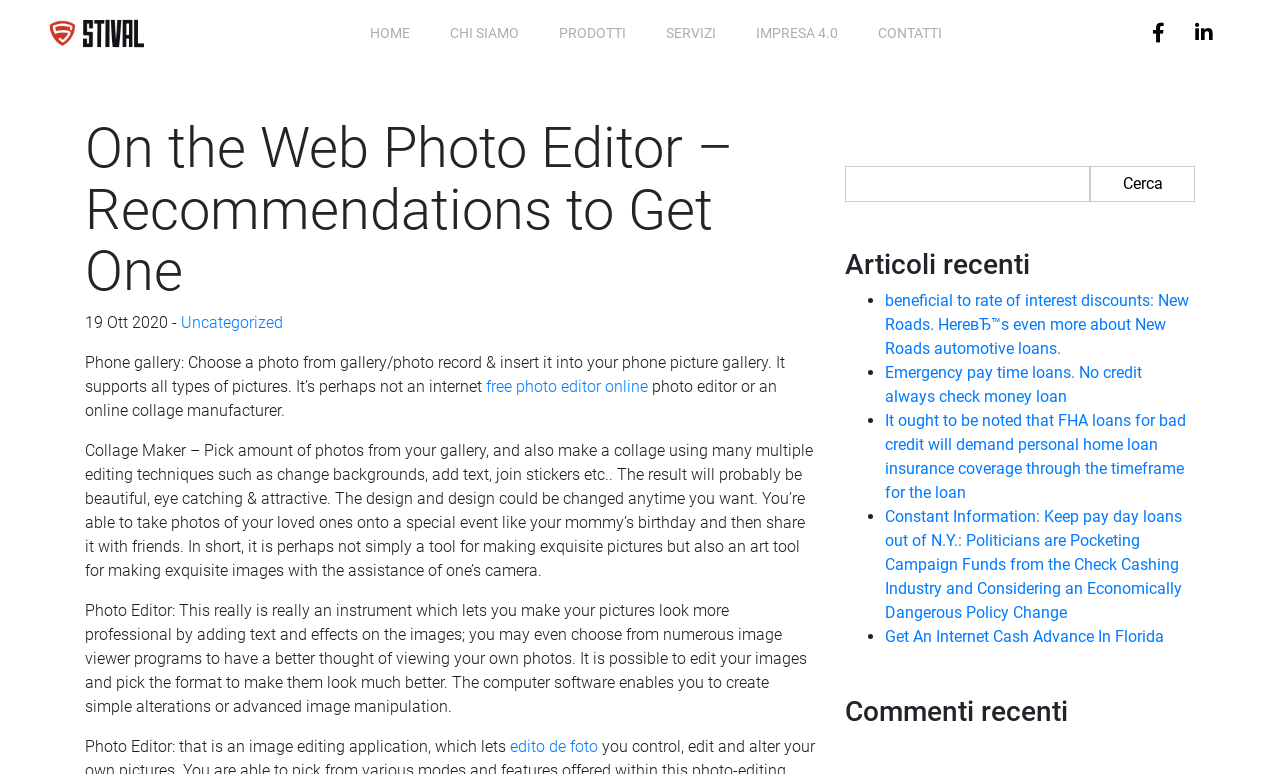Identify the bounding box for the element characterized by the following description: "parent_node: HOME".

[0.037, 0.016, 0.121, 0.07]